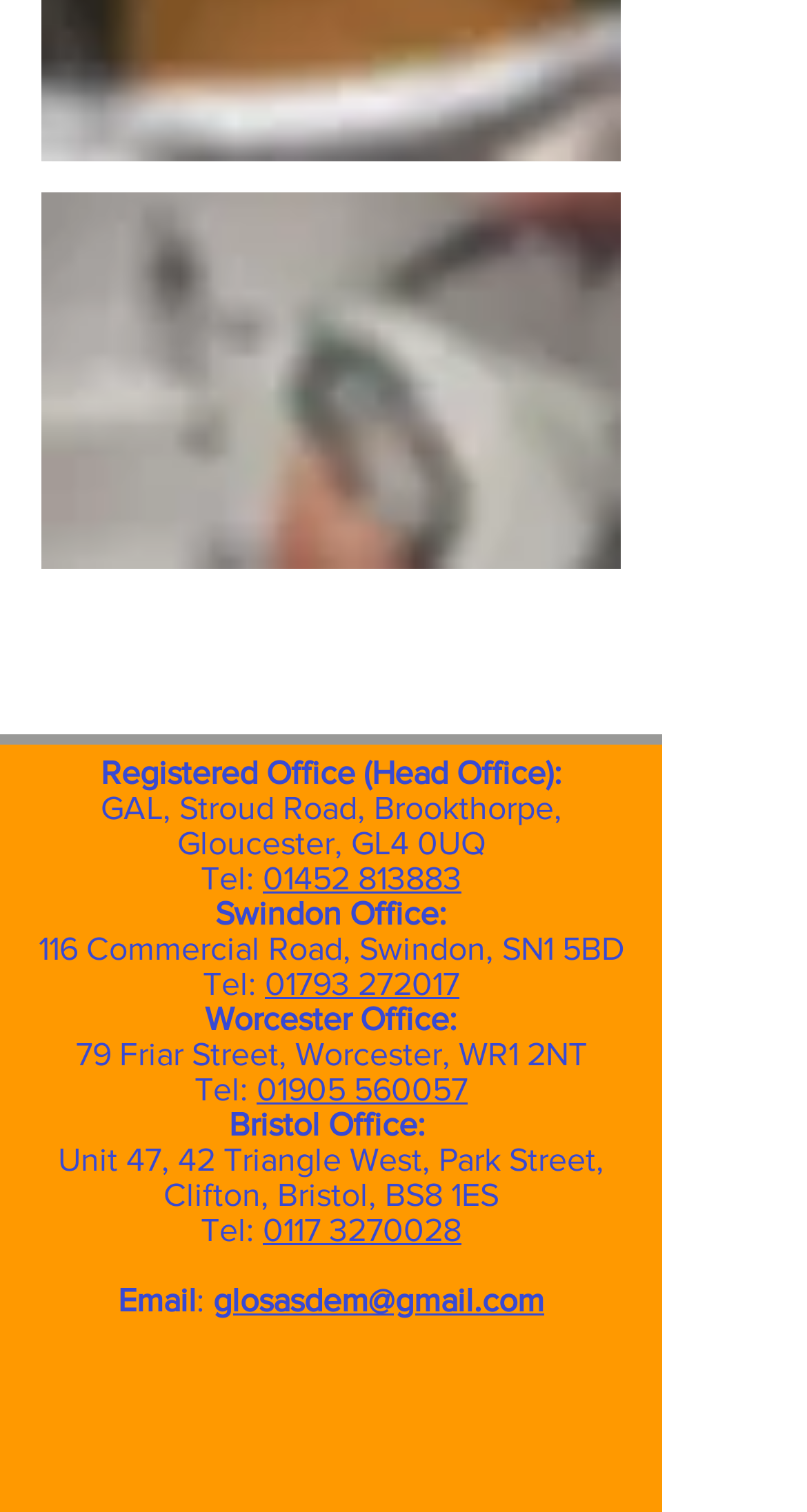Please answer the following question using a single word or phrase: 
What is the email address provided on the webpage?

glosasdem@gmail.com